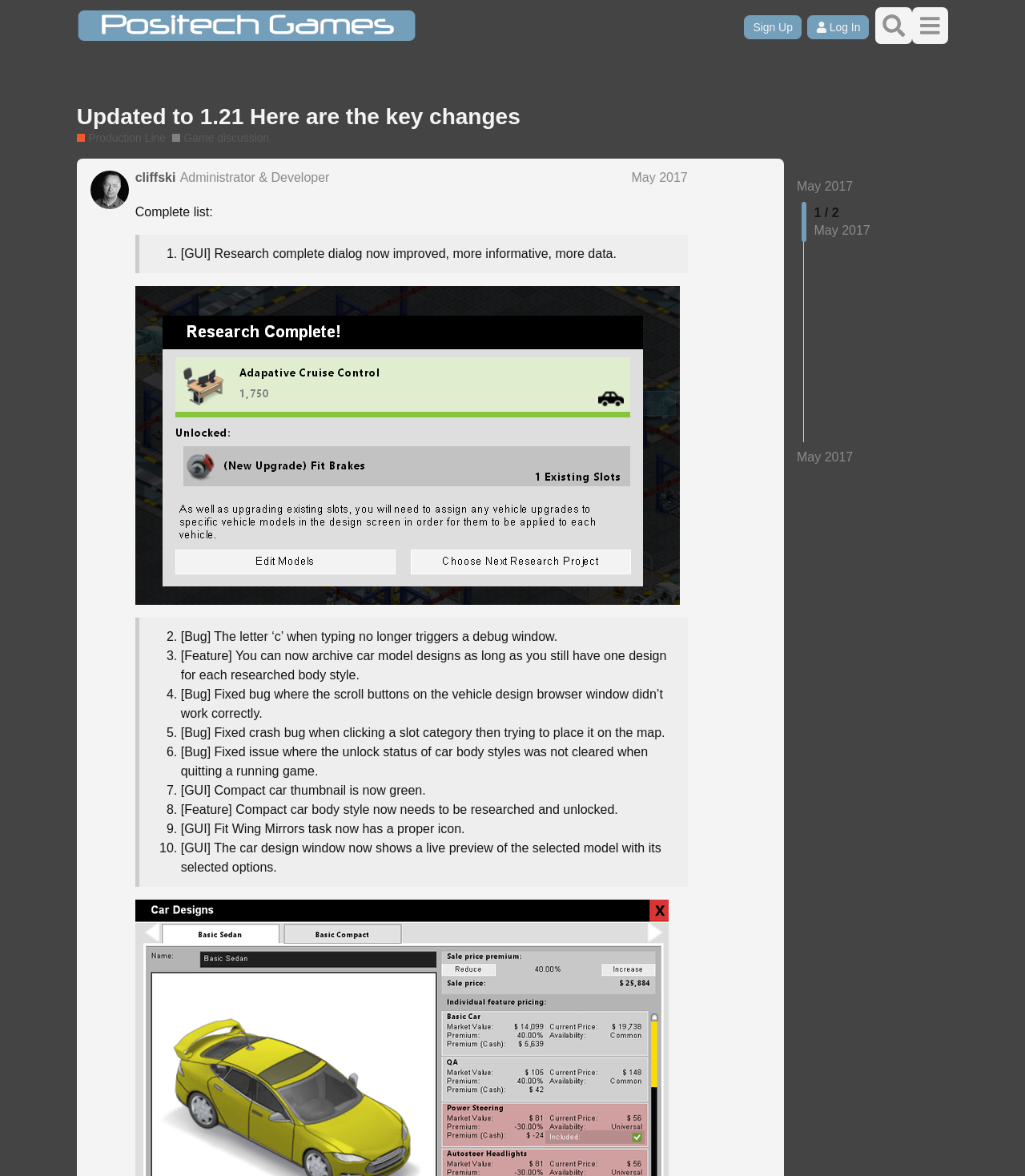Locate the bounding box coordinates of the element I should click to achieve the following instruction: "Search for something".

[0.854, 0.006, 0.89, 0.037]